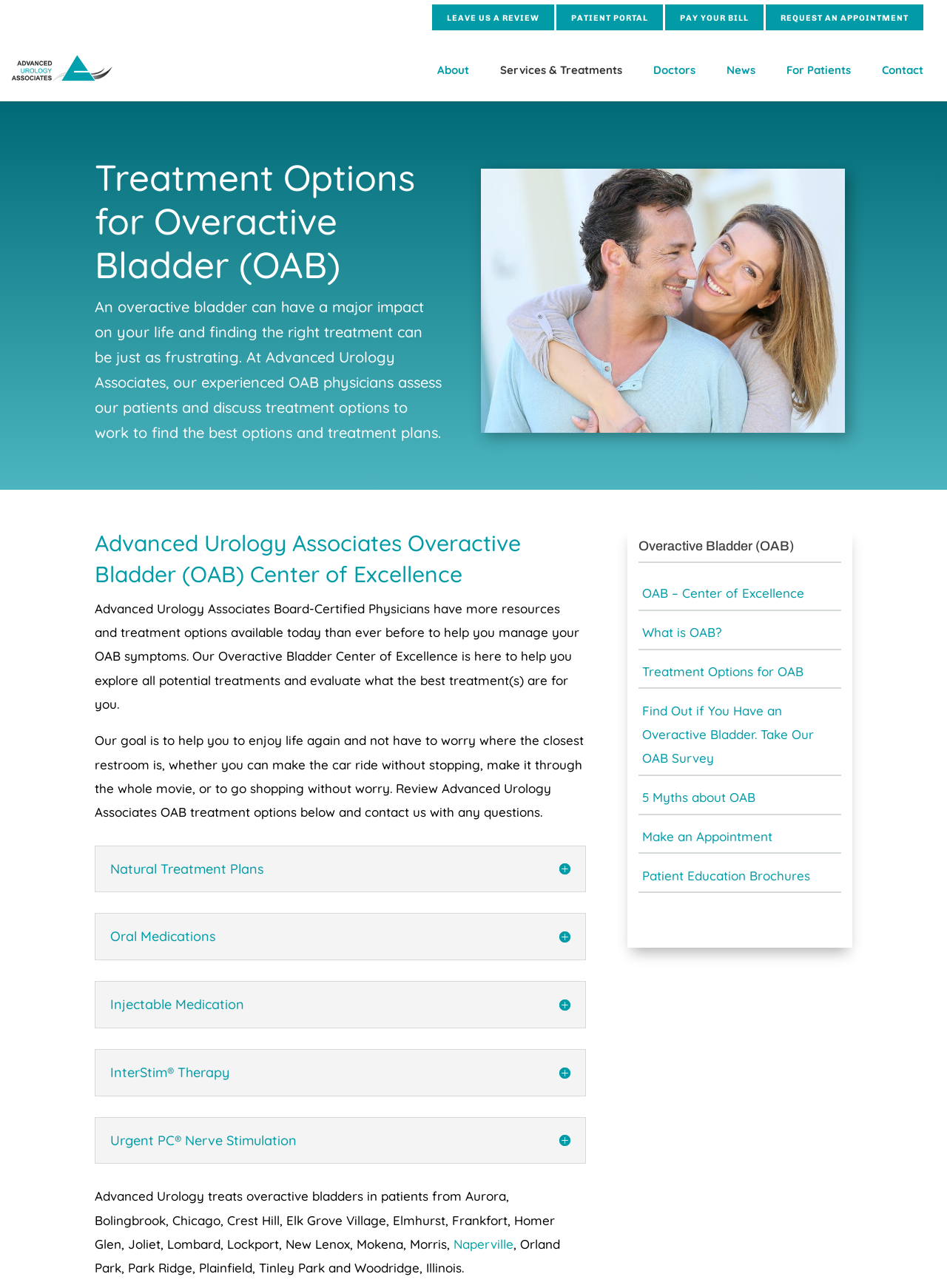Please provide the bounding box coordinates for the element that needs to be clicked to perform the following instruction: "Click the 'LEAVE US A REVIEW' link". The coordinates should be given as four float numbers between 0 and 1, i.e., [left, top, right, bottom].

[0.472, 0.009, 0.57, 0.024]